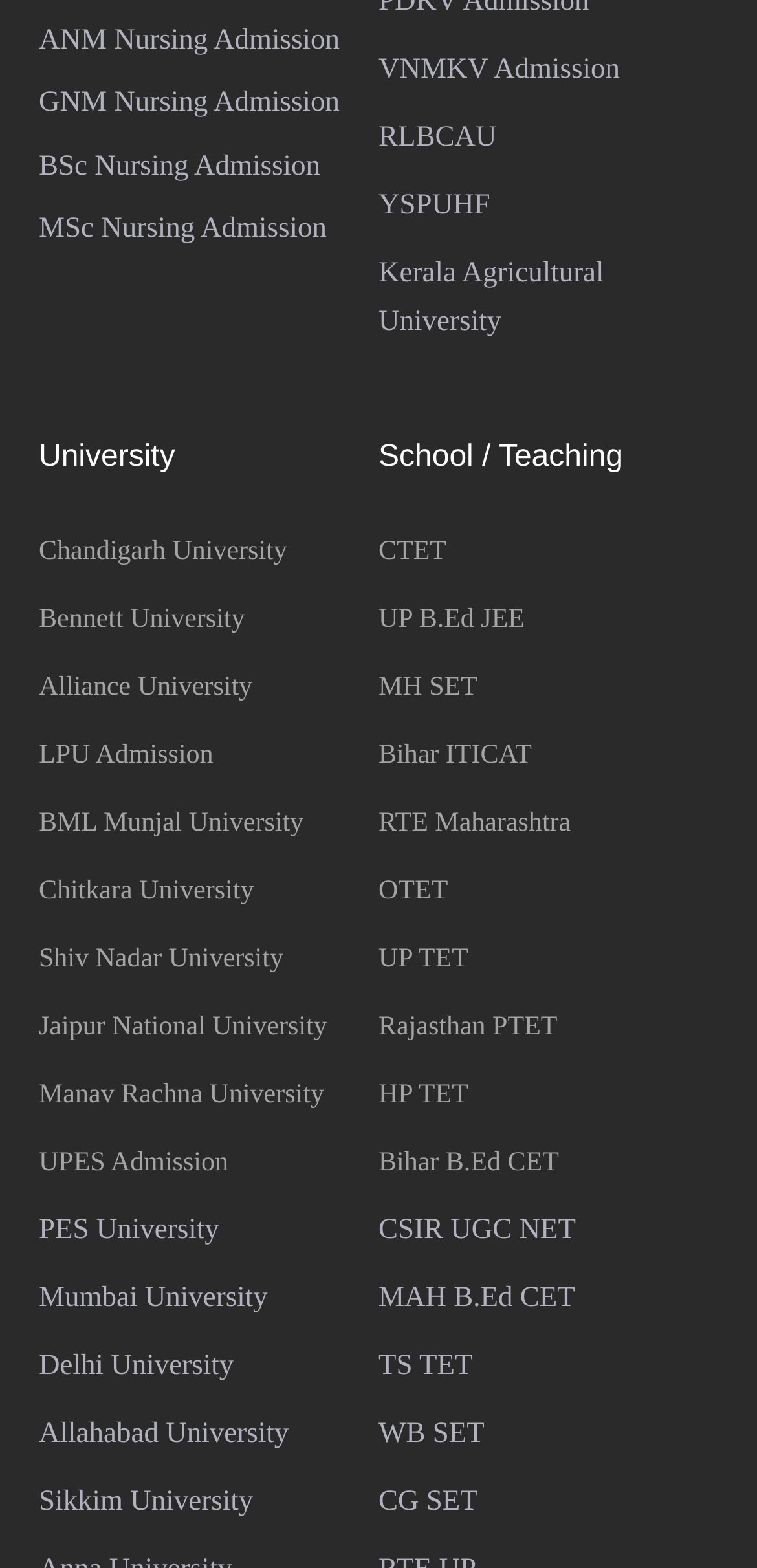Reply to the question with a single word or phrase:
How many links are there in total?

63